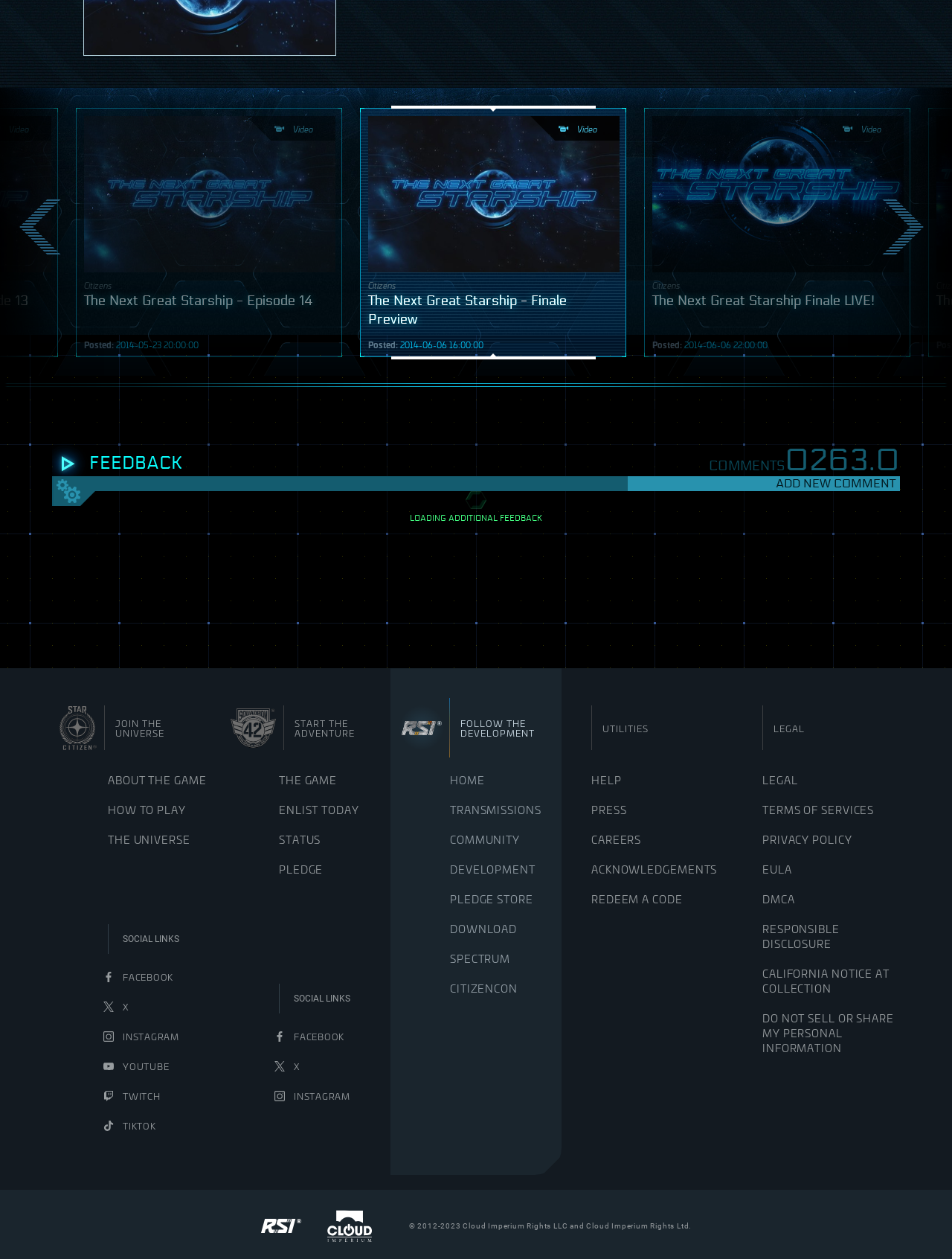Provide the bounding box coordinates for the UI element that is described by this text: "parent_node: ADD NEW COMMENT". The coordinates should be in the form of four float numbers between 0 and 1: [left, top, right, bottom].

[0.056, 0.378, 0.084, 0.402]